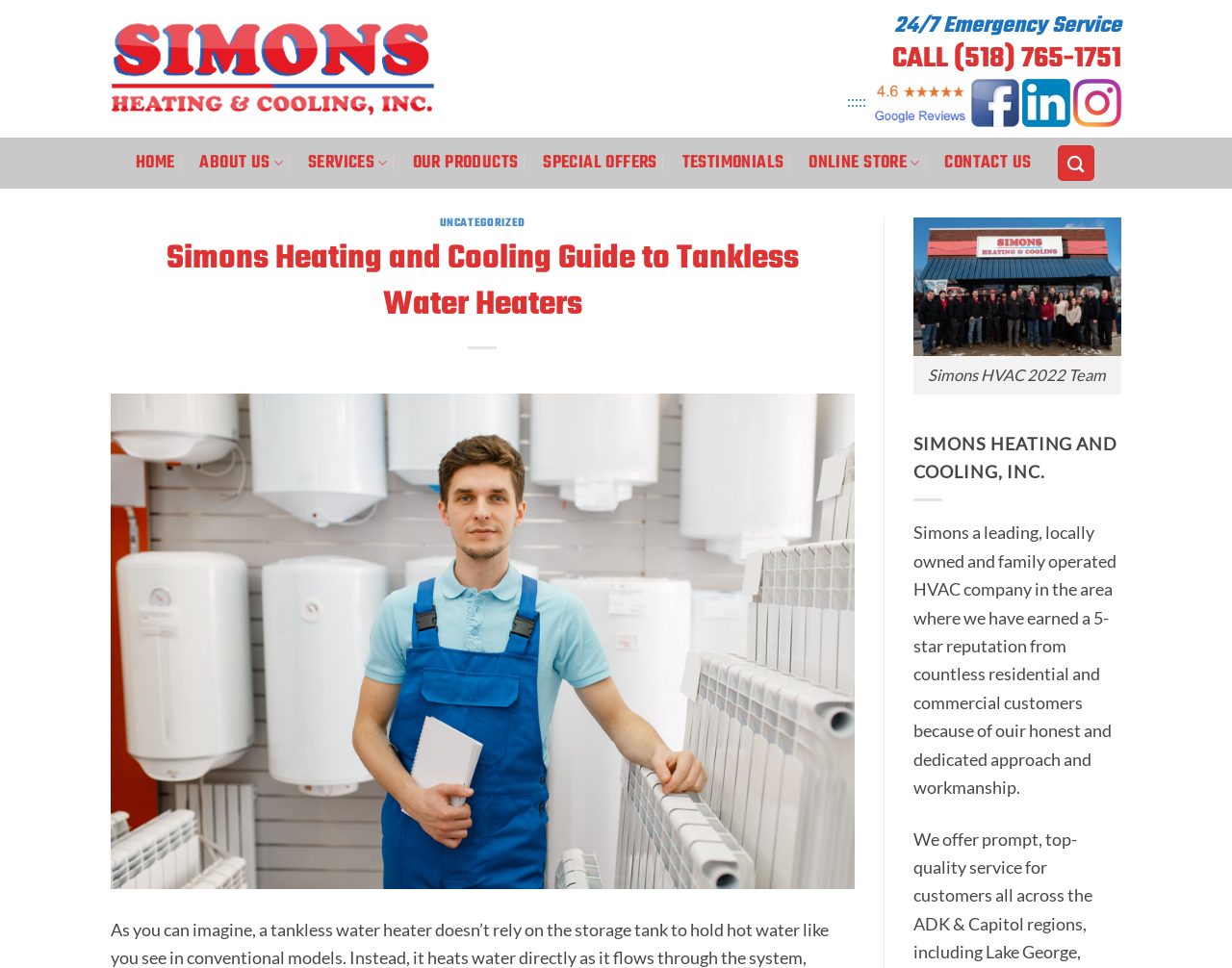Determine the main headline of the webpage and provide its text.

CALL (518) 765-1751